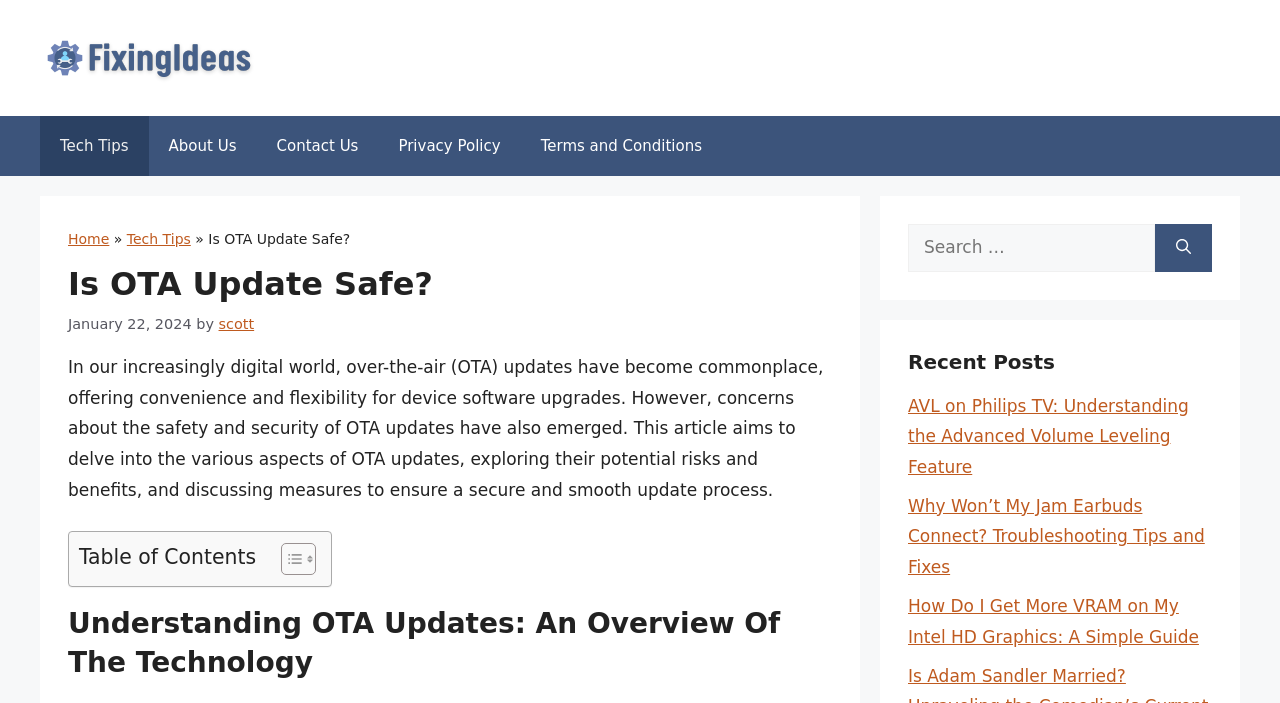Can you identify the bounding box coordinates of the clickable region needed to carry out this instruction: 'Toggle the Table of Content'? The coordinates should be four float numbers within the range of 0 to 1, stated as [left, top, right, bottom].

[0.208, 0.771, 0.243, 0.819]